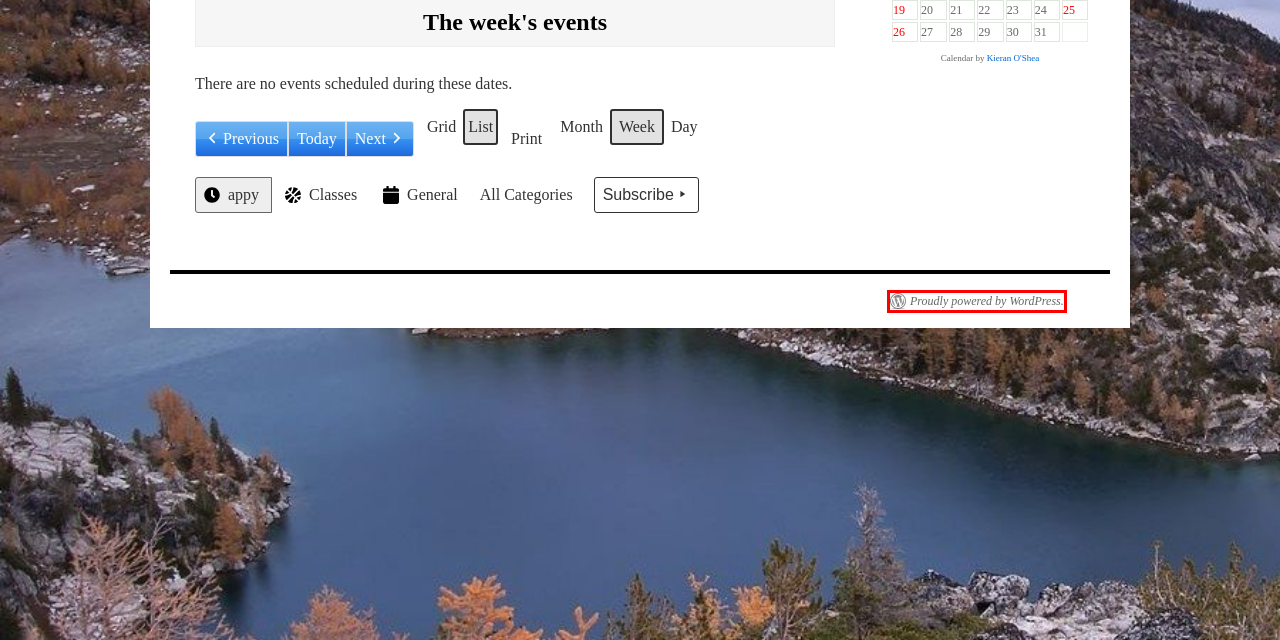You are given a screenshot of a webpage with a red bounding box around an element. Choose the most fitting webpage description for the page that appears after clicking the element within the red bounding box. Here are the candidates:
A. Contact Us |
B. Blog Tool, Publishing Platform, and CMS – WordPress.org
C. A New Year’s Diet |
D. There’s Always Hope |
E. - Calendar: Print View
F. What Can I Expect from my First Visit? |
G. Massage Therapy |
H. Personal Website of Kieran O'Shea

B